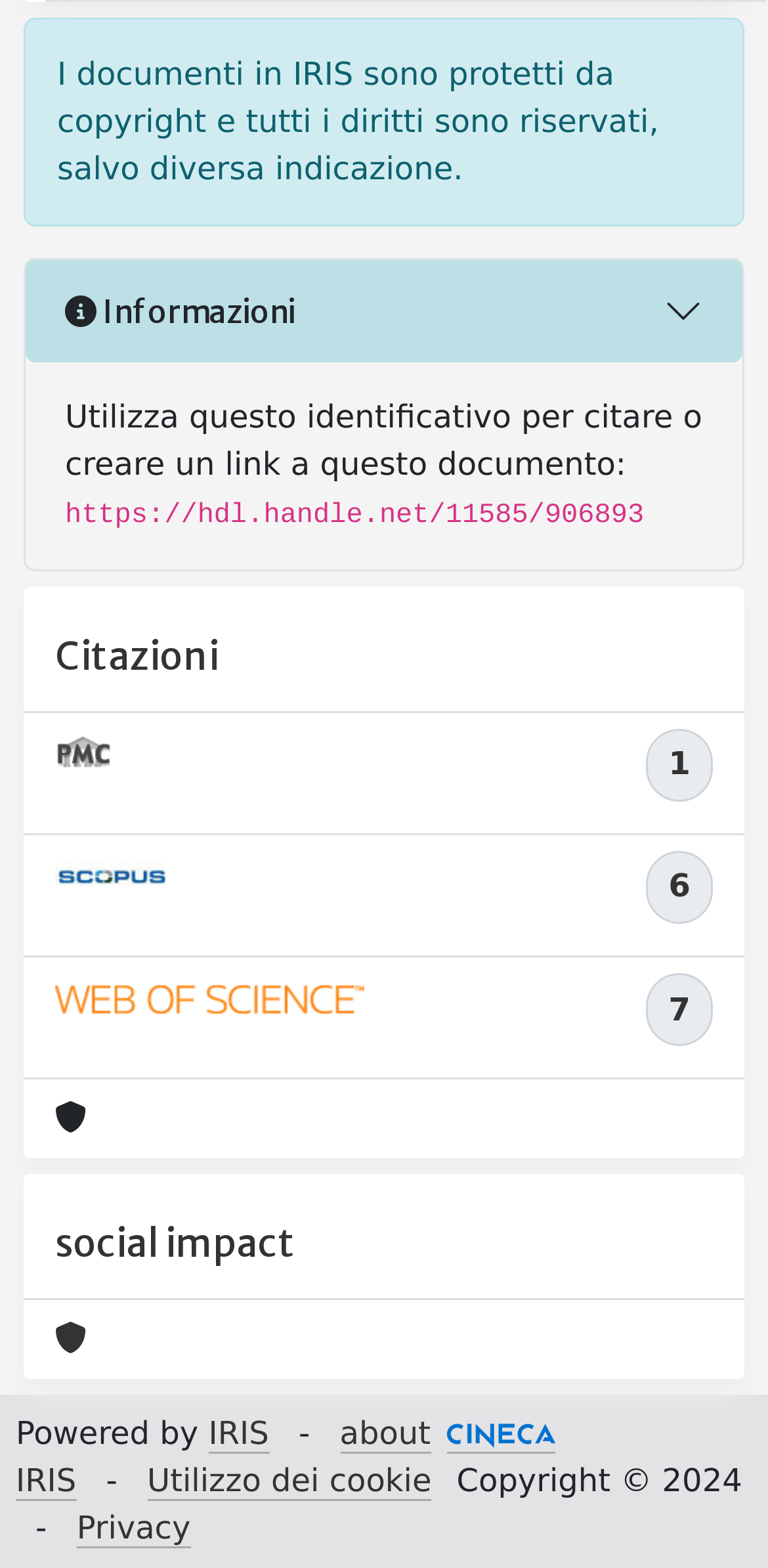Extract the bounding box coordinates for the HTML element that matches this description: "parent_node: Copyright © 2024". The coordinates should be four float numbers between 0 and 1, i.e., [left, top, right, bottom].

[0.581, 0.902, 0.722, 0.927]